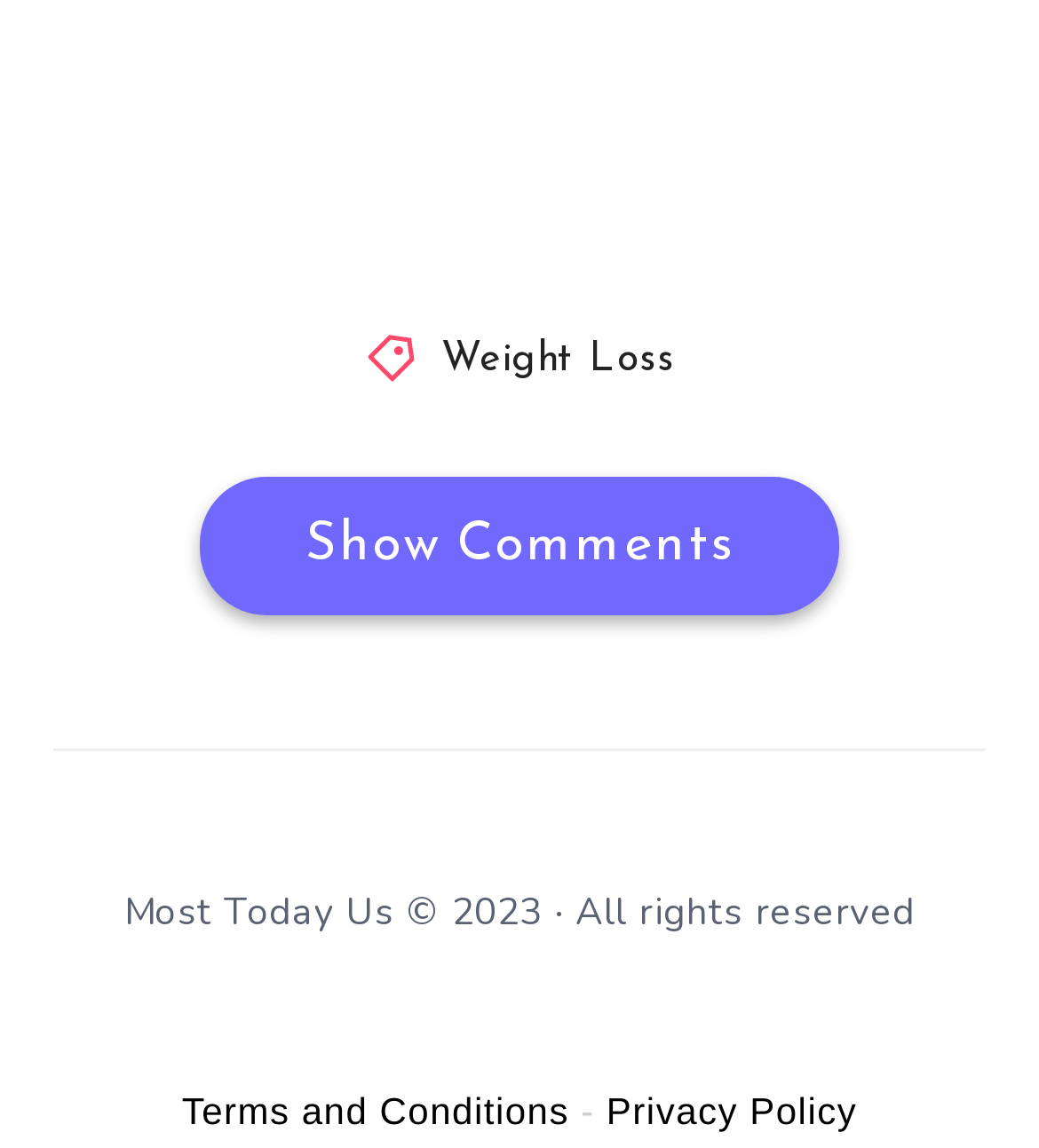Using the element description Terms and Conditions, predict the bounding box coordinates for the UI element. Provide the coordinates in (top-left x, top-left y, bottom-right x, bottom-right y) format with values ranging from 0 to 1.

[0.175, 0.949, 0.548, 0.986]